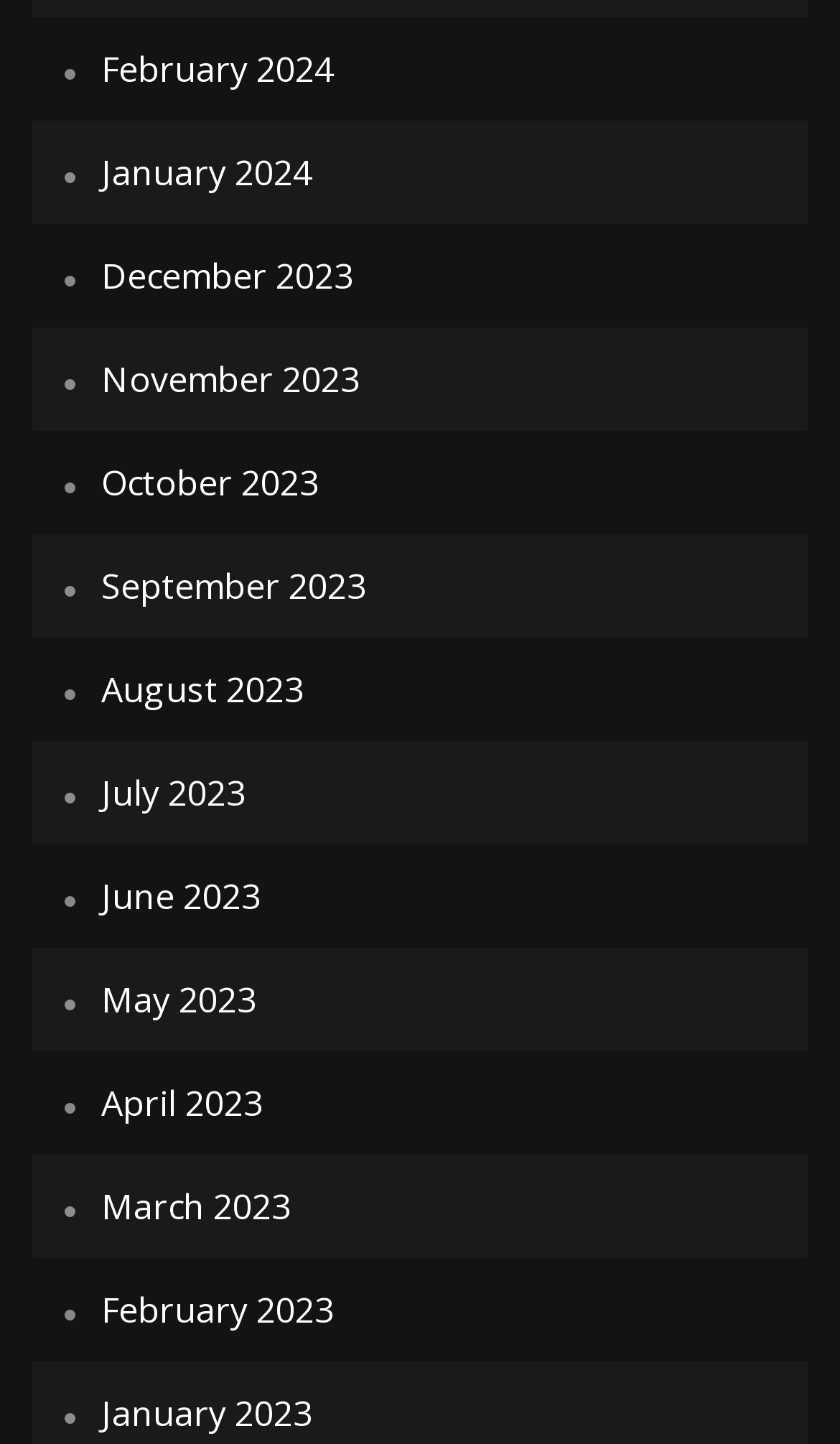Are the months listed in chronological order?
Refer to the screenshot and deliver a thorough answer to the question presented.

By examining the list of links, I can see that the months are listed in a sequence from most recent to earliest, with each month being one month prior to the previous one. This suggests that the months are listed in chronological order.